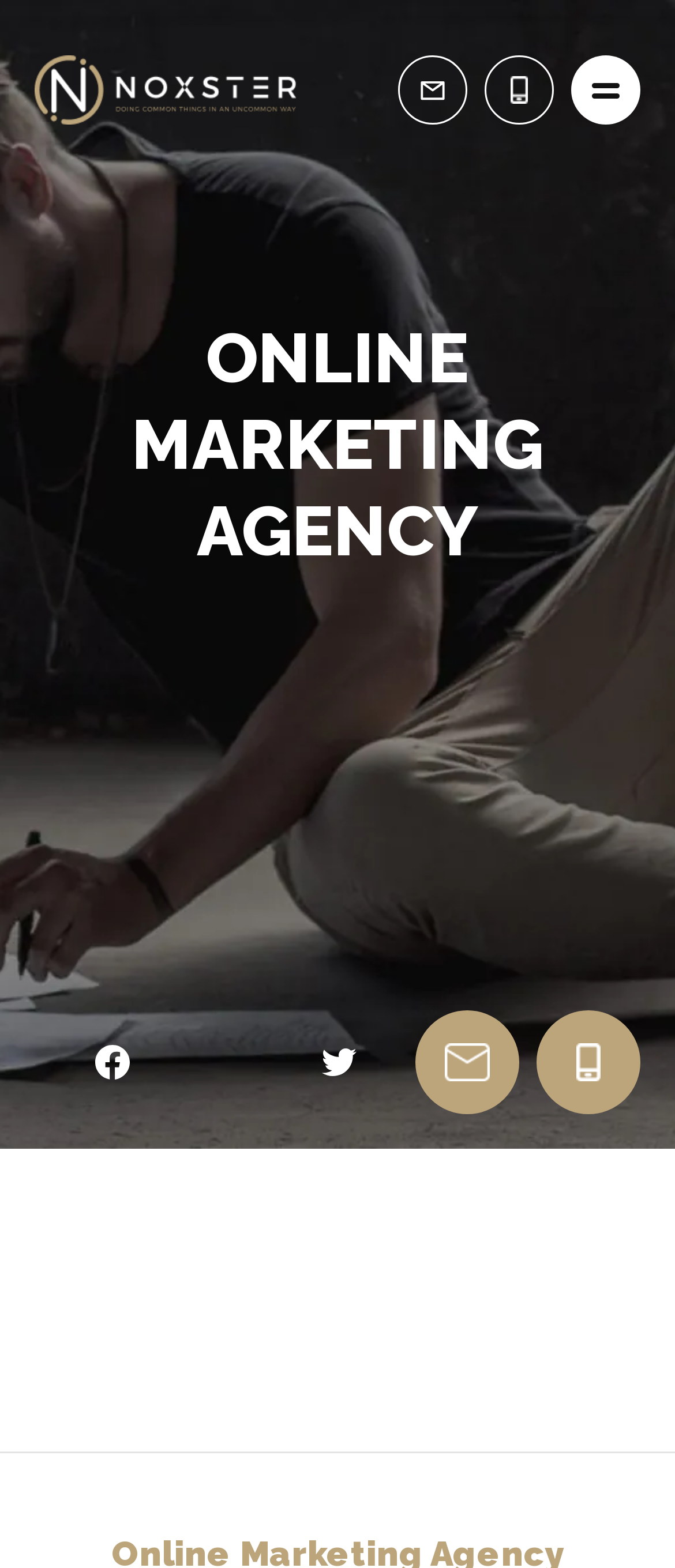Look at the image and give a detailed response to the following question: How many links are there in the top section?

I counted the number of link elements in the top section of the page, which are located above the 'ONLINE MARKETING AGENCY' heading. There are three links with images.